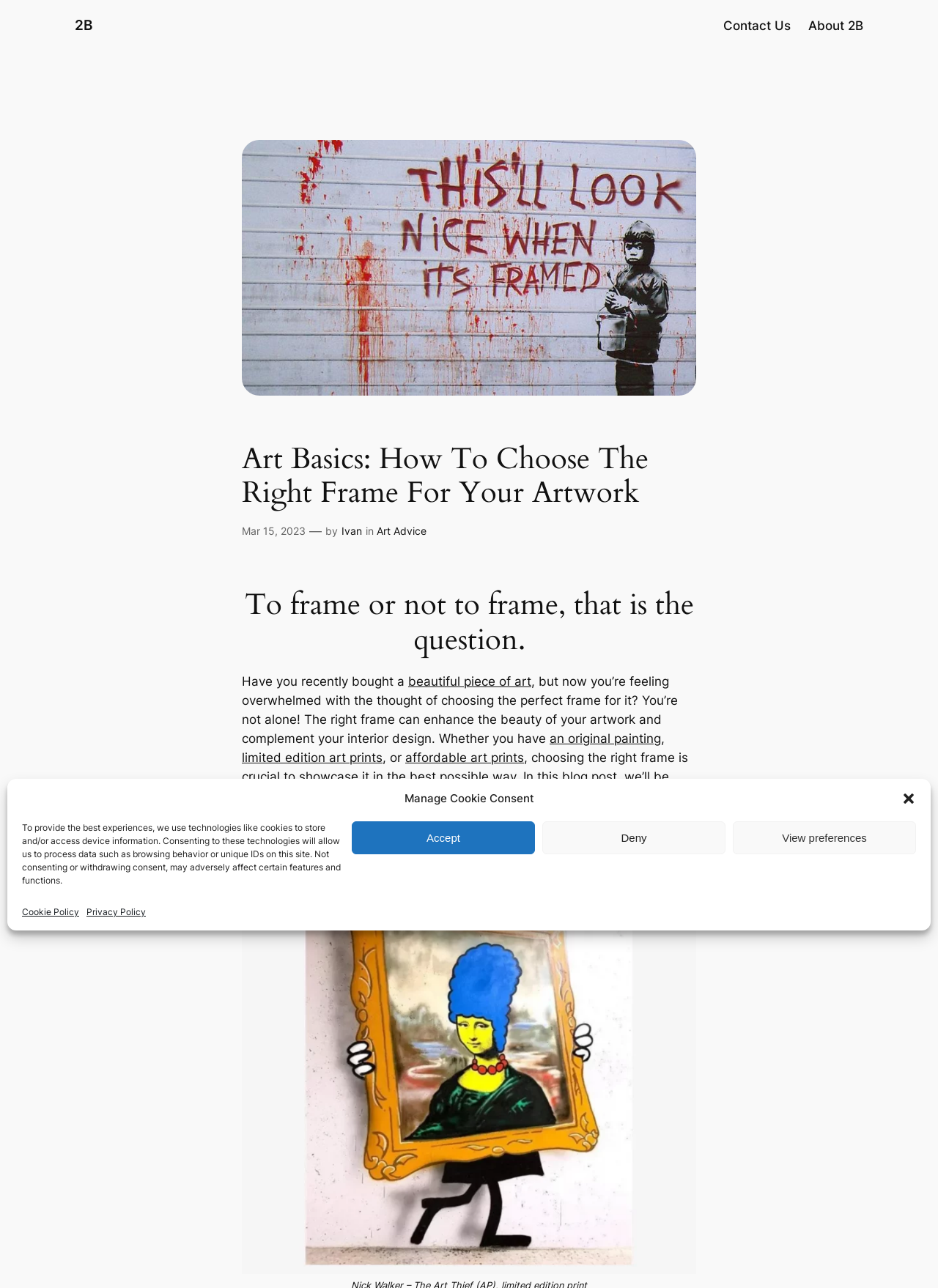Determine the bounding box coordinates for the UI element matching this description: "Ivan".

[0.364, 0.407, 0.386, 0.417]